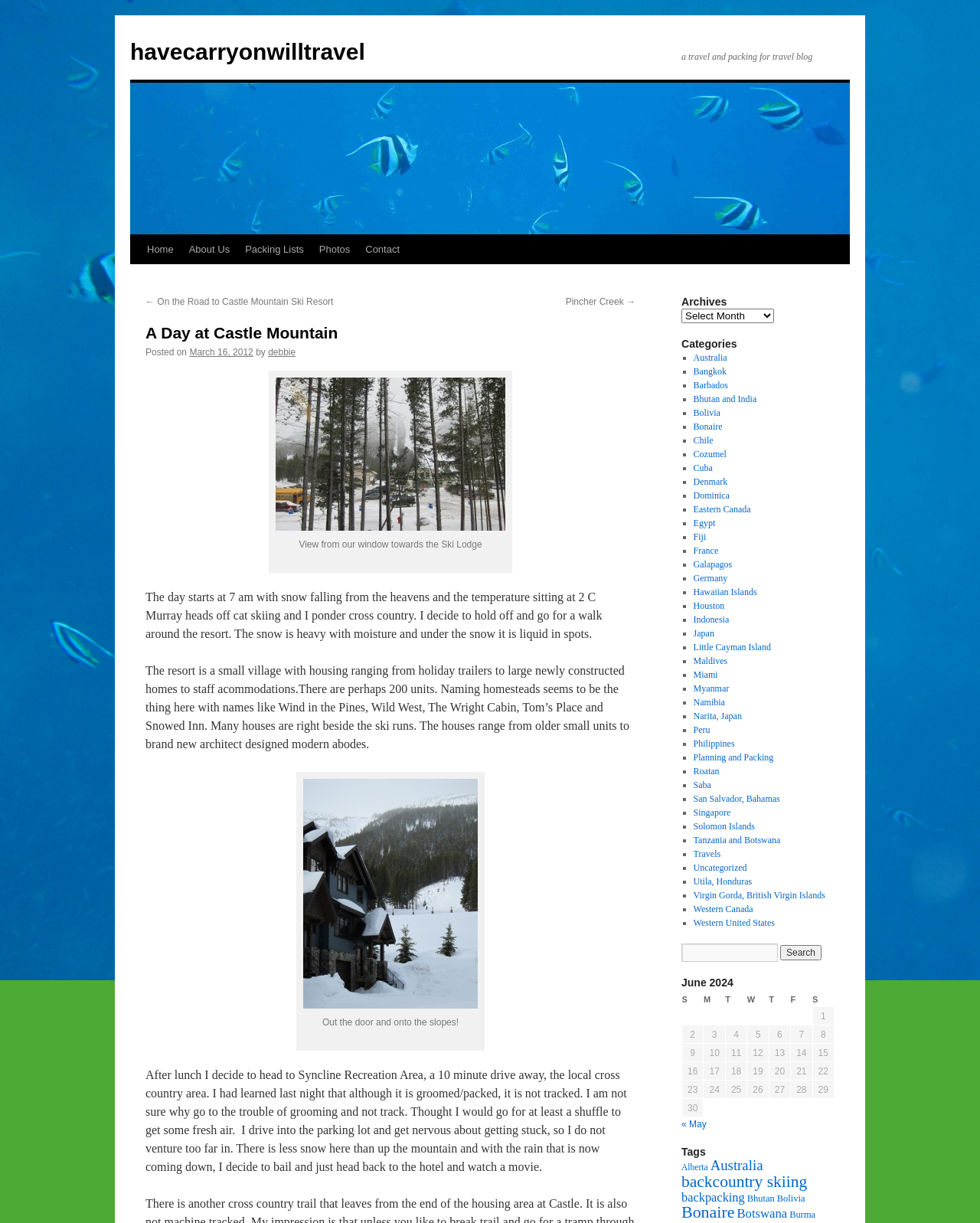Give a one-word or short-phrase answer to the following question: 
What is the name of the travel blog?

havecarryonwilltravel